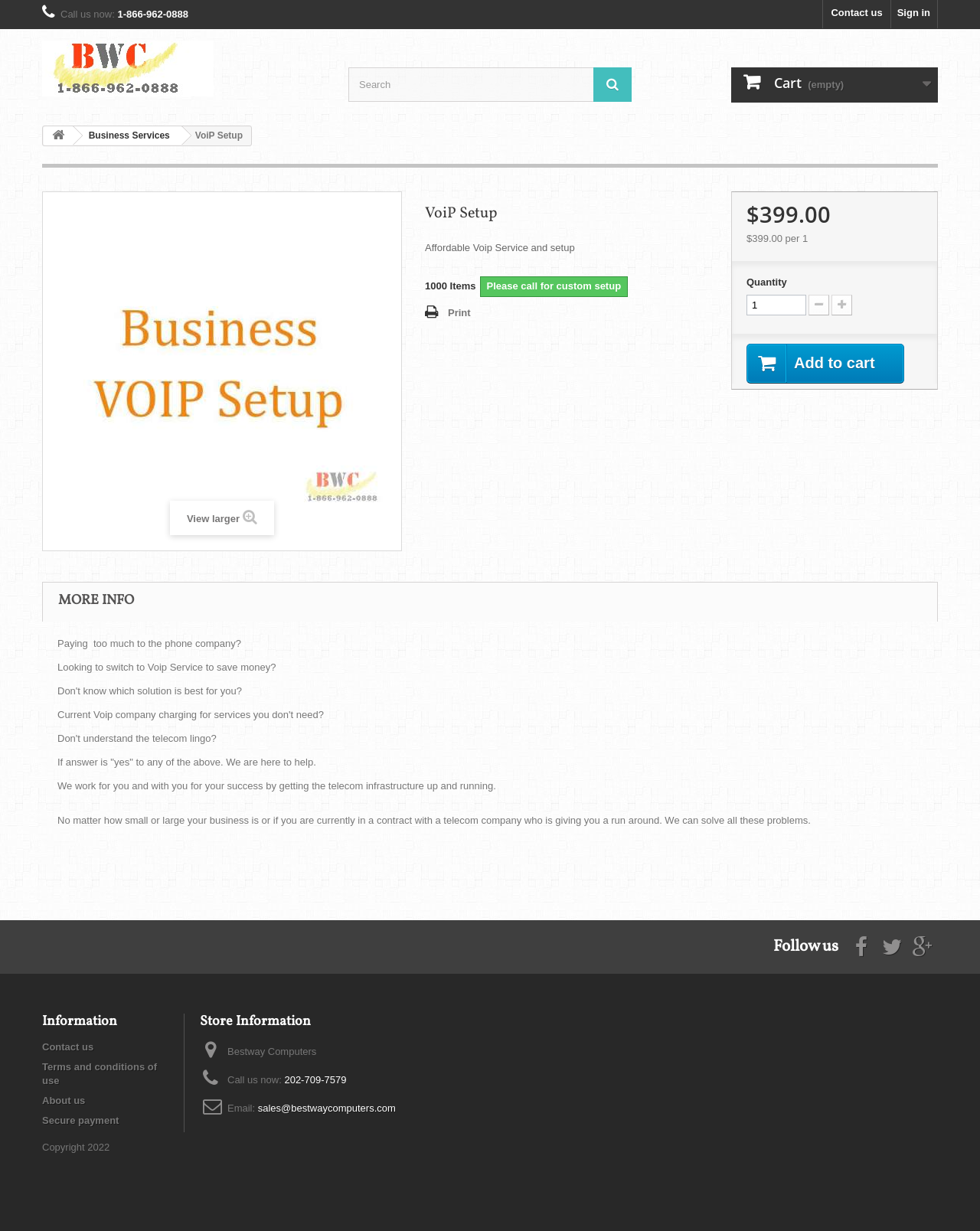Please determine the bounding box coordinates of the element's region to click for the following instruction: "Call the phone number".

[0.12, 0.007, 0.192, 0.016]